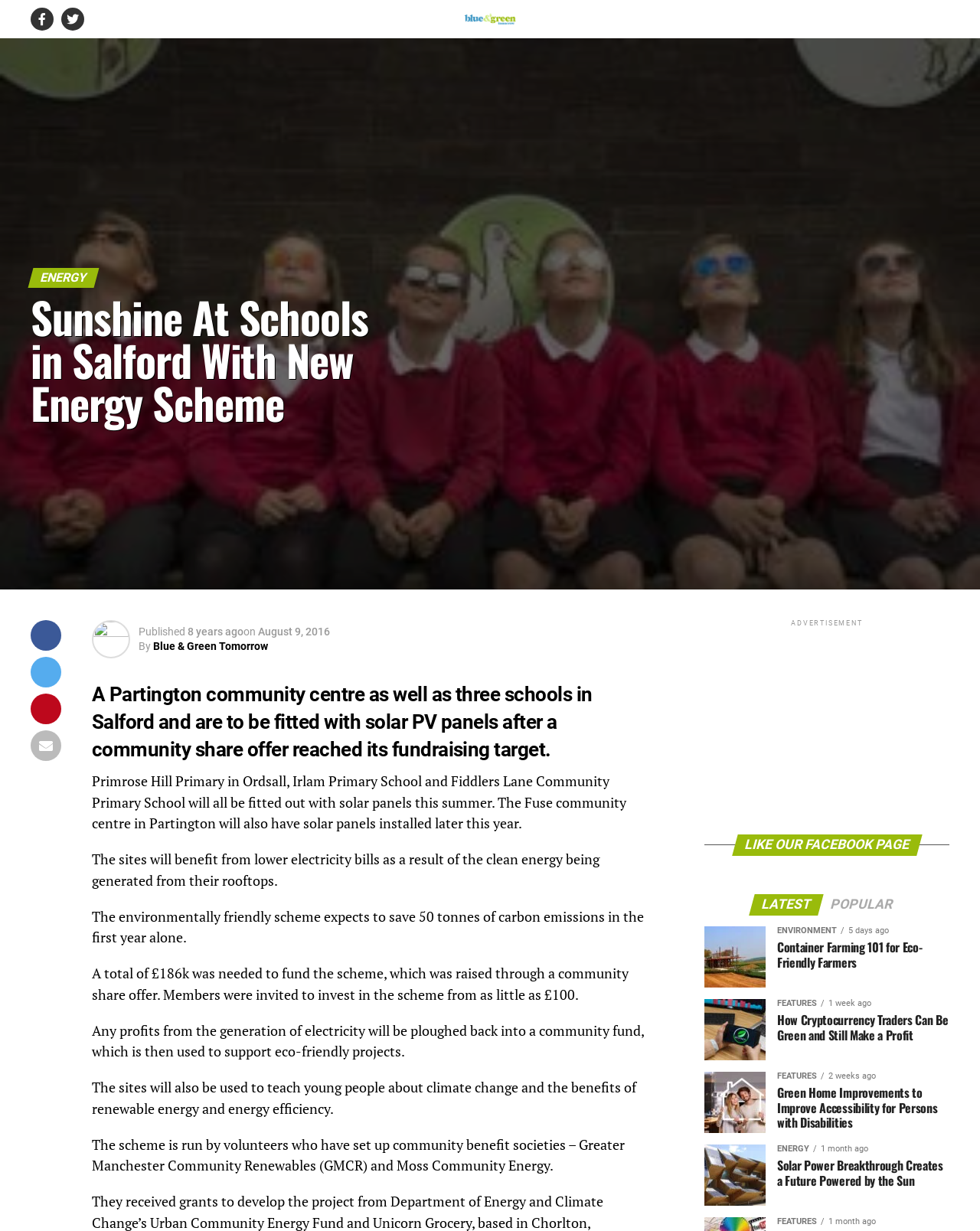How much was needed to fund the scheme?
Kindly answer the question with as much detail as you can.

According to the article, a total of £186k was needed to fund the scheme, which was raised through a community share offer.